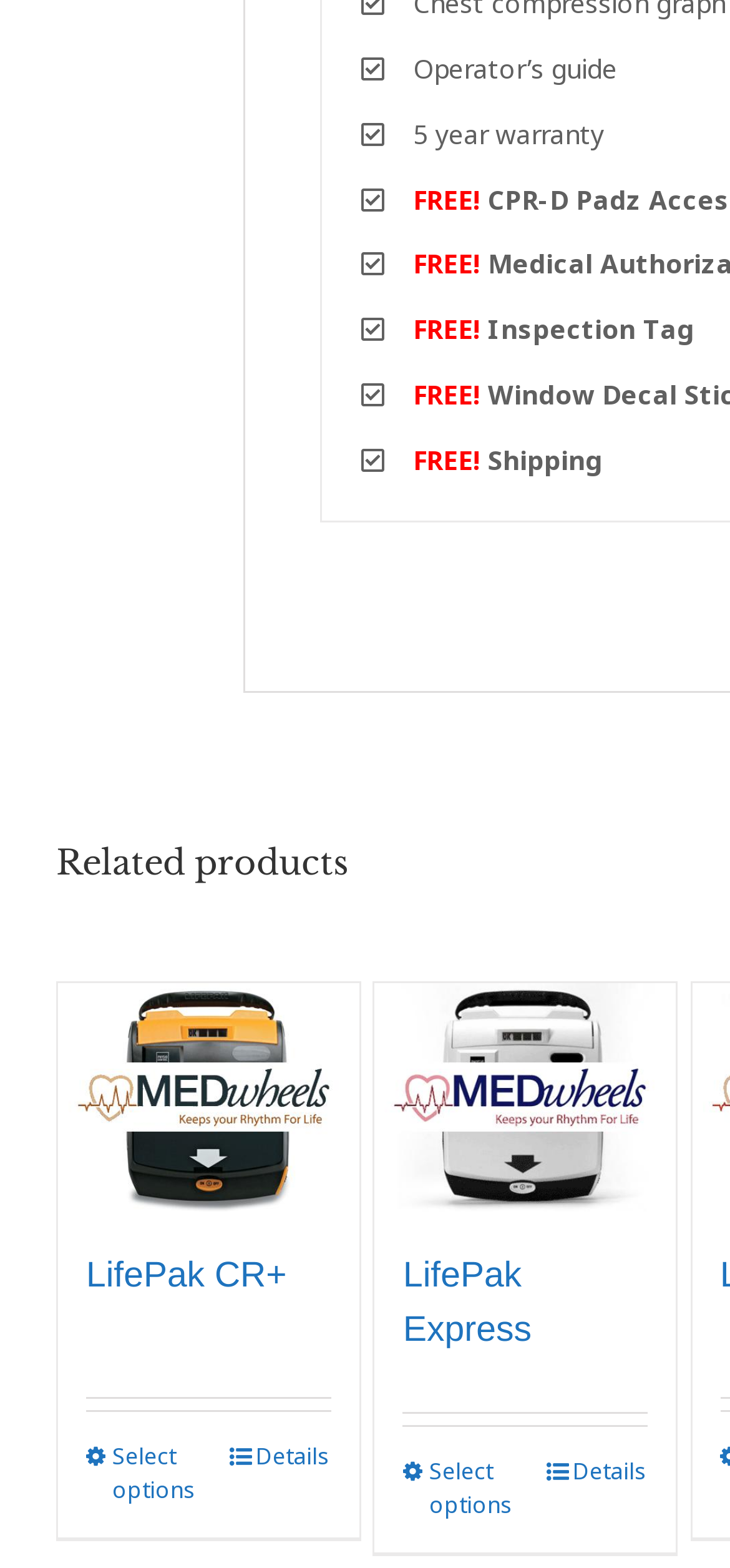Provide the bounding box coordinates of the HTML element described by the text: "Details". The coordinates should be in the format [left, top, right, bottom] with values between 0 and 1.

[0.314, 0.918, 0.453, 0.94]